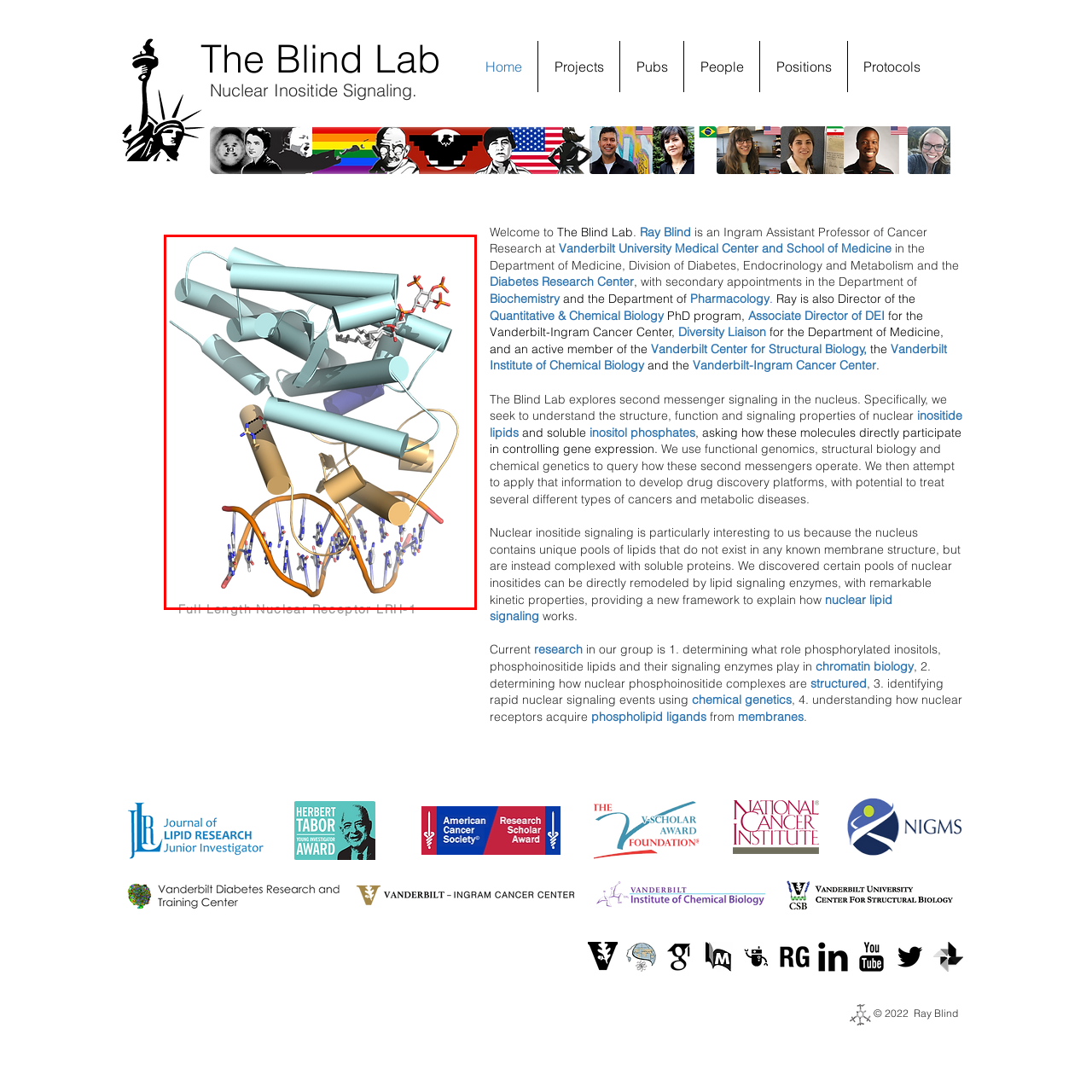Please scrutinize the image marked by the red boundary and answer the question that follows with a detailed explanation, using the image as evidence: 
What is the role of LRH-1 in cellular processes?

The nuclear receptor LRH-1 is a critical protein involved in various cellular processes, including hormone signaling and gene regulation, which are essential functions in maintaining cellular homeostasis and responding to environmental stimuli.